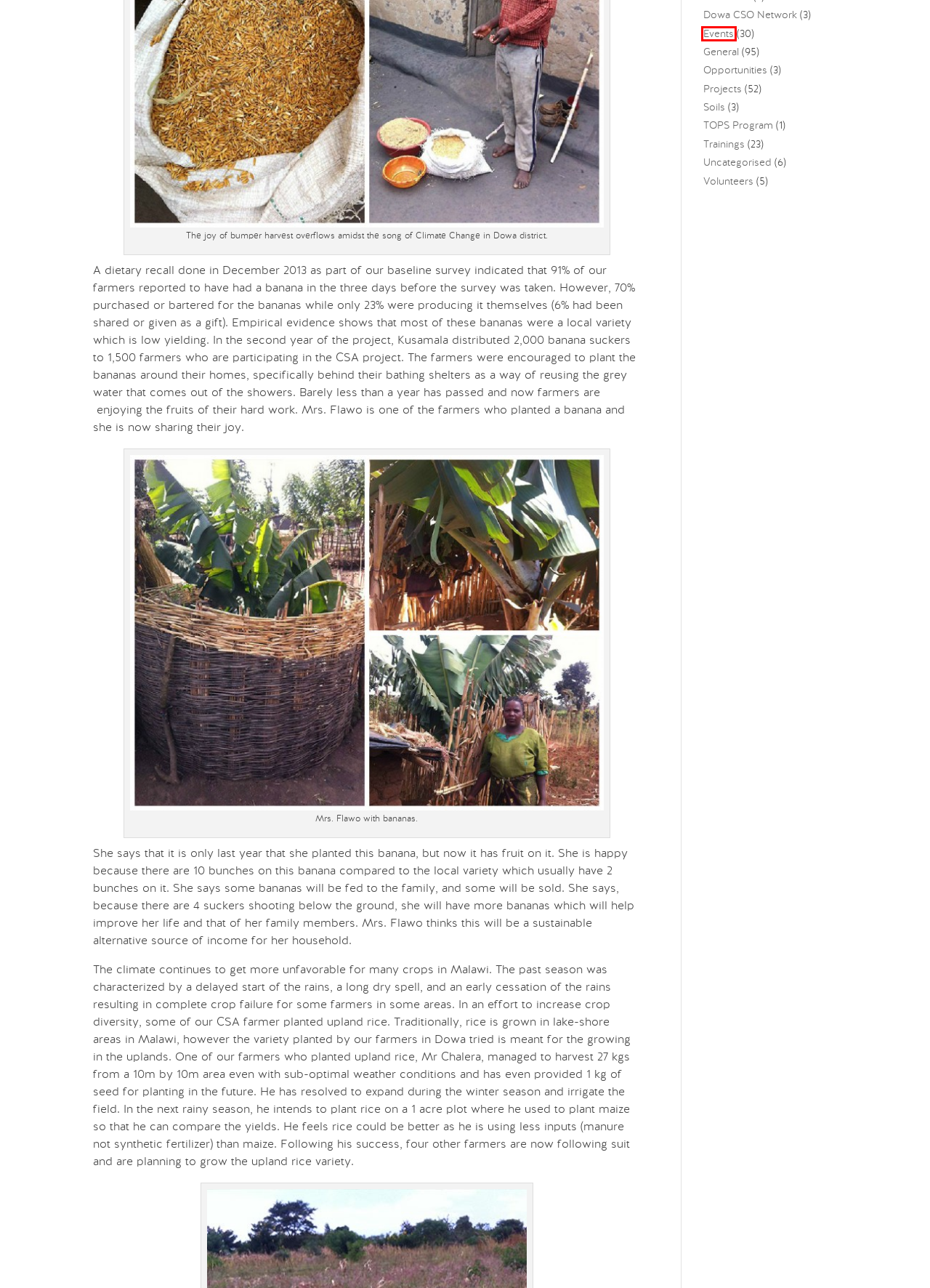View the screenshot of the webpage containing a red bounding box around a UI element. Select the most fitting webpage description for the new page shown after the element in the red bounding box is clicked. Here are the candidates:
A. TOPS Program - Kusamala Institute of Agriculture and Ecology
B. General - Kusamala Institute of Agriculture and Ecology
C. Climate Smart Agriculture - Kusamala Institute of Agriculture and Ecology
D. Trainings - Kusamala Institute of Agriculture and Ecology
E. Volunteers - Kusamala Institute of Agriculture and Ecology
F. Soils - Kusamala Institute of Agriculture and Ecology
G. Dowa CSO Network - Kusamala Institute of Agriculture and Ecology
H. Events - Kusamala Institute of Agriculture and Ecology

H